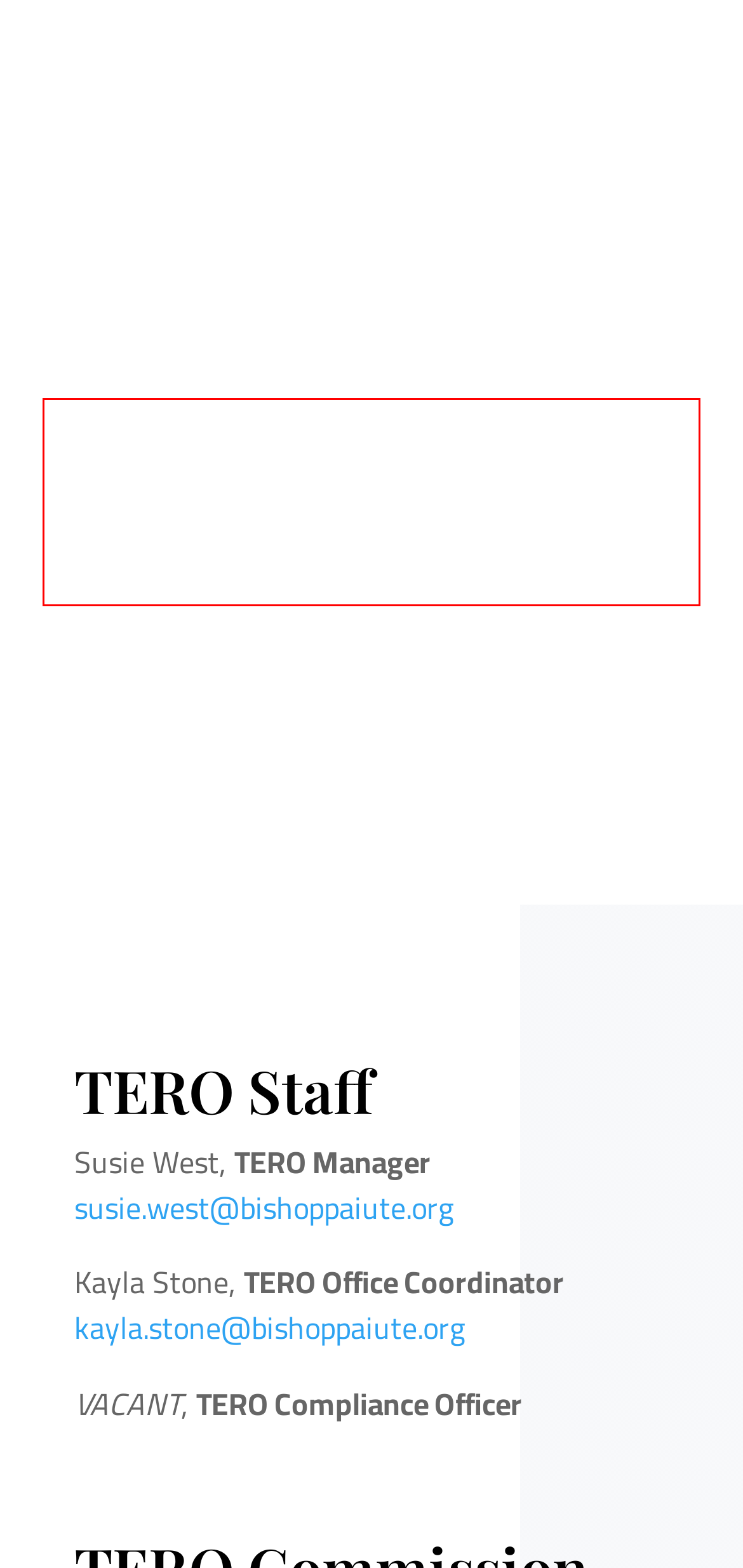Inspect the webpage screenshot that has a red bounding box and use OCR technology to read and display the text inside the red bounding box.

If you do file a complaint, either mail or e-mail it to the TERO Manager, and please do not fax the complaint.